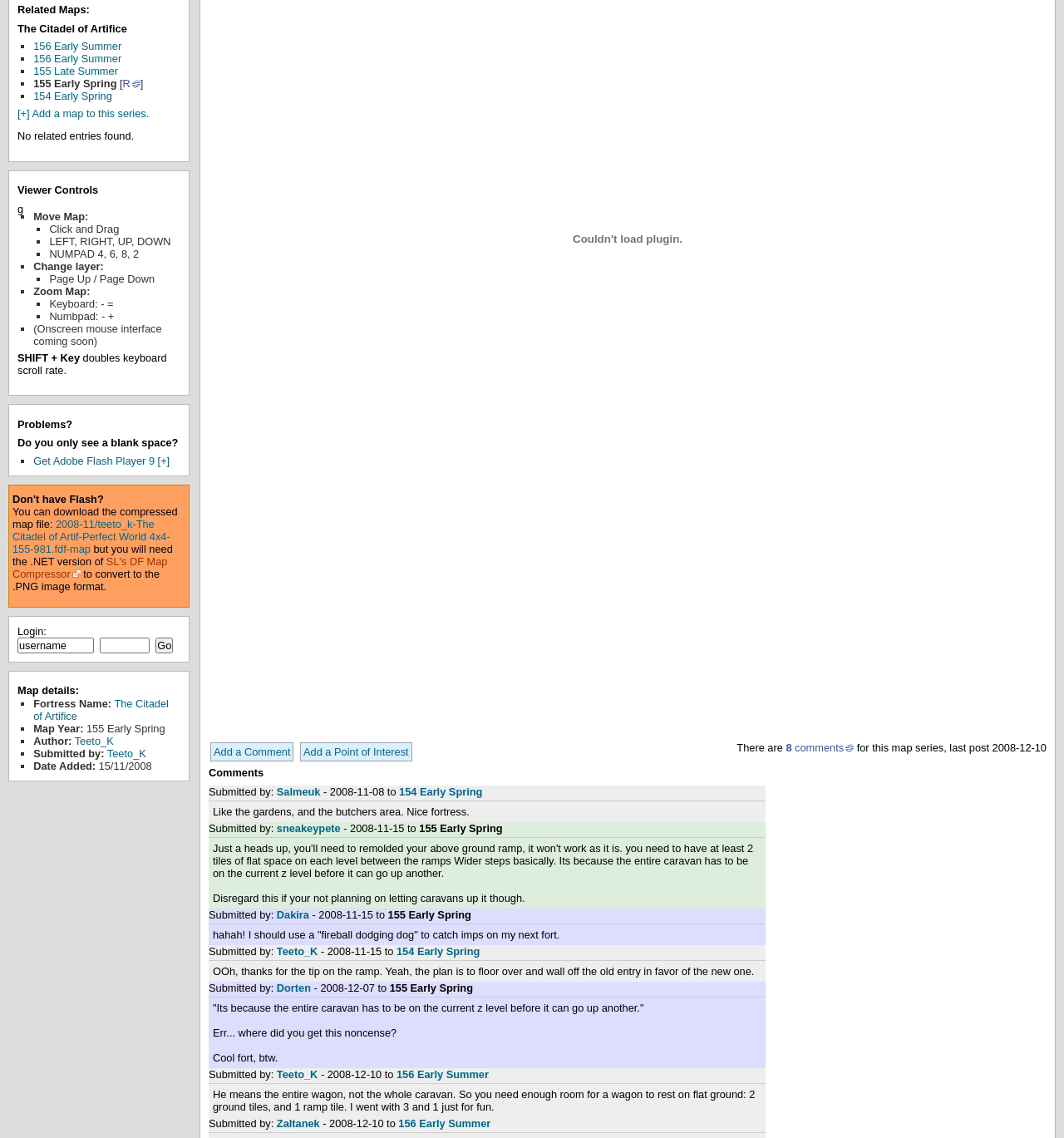Please specify the bounding box coordinates in the format (top-left x, top-left y, bottom-right x, bottom-right y), with all values as floating point numbers between 0 and 1. Identify the bounding box of the UI element described by: Teeto_K

[0.26, 0.939, 0.299, 0.95]